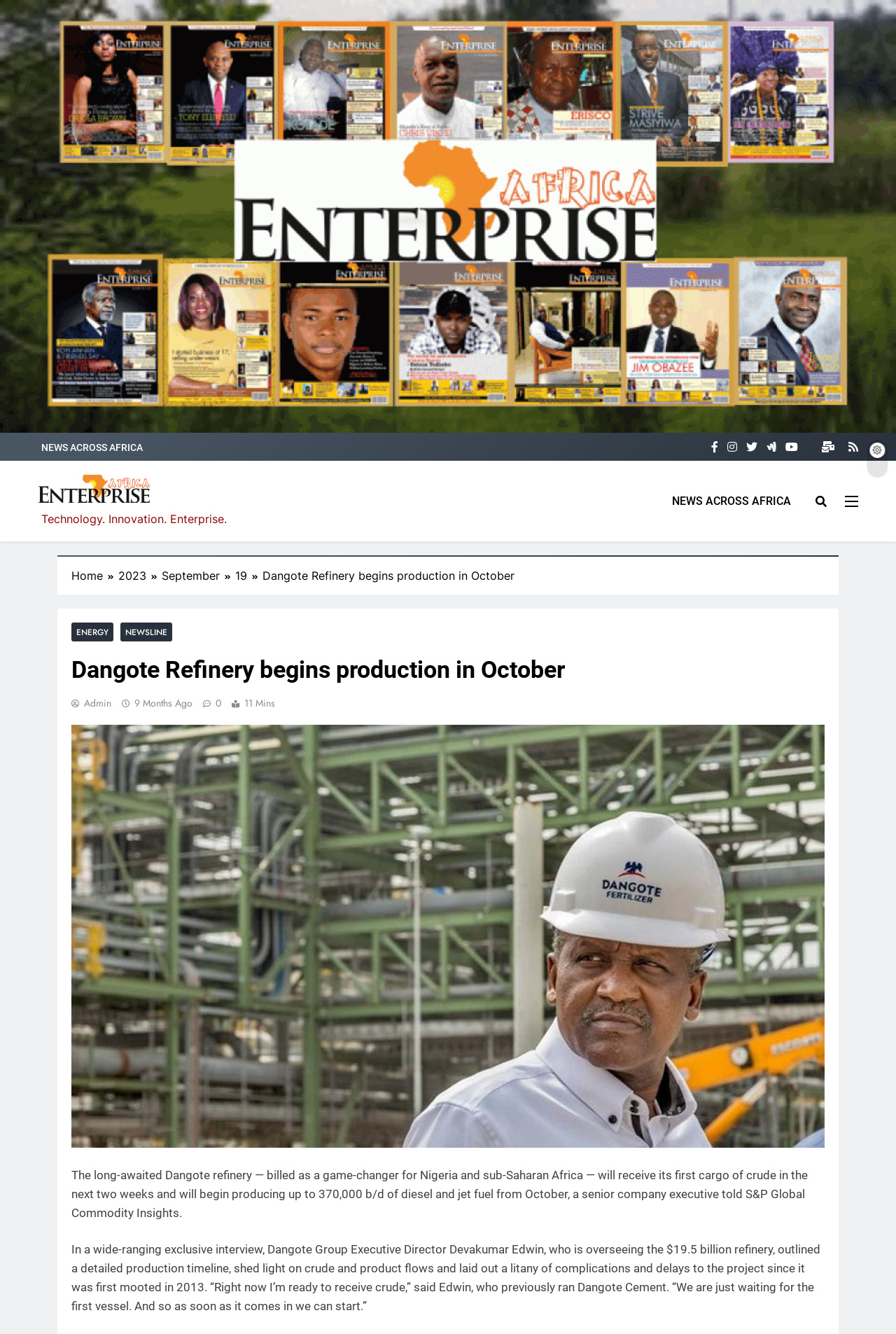When is the refinery expected to start production?
Provide a detailed answer to the question using information from the image.

I found the answer by reading the article's title 'Dangote Refinery begins production in October' and the article's content '...will begin producing up to 370,000 b/d of diesel and jet fuel from October...' which both mention the expected start of production as October.